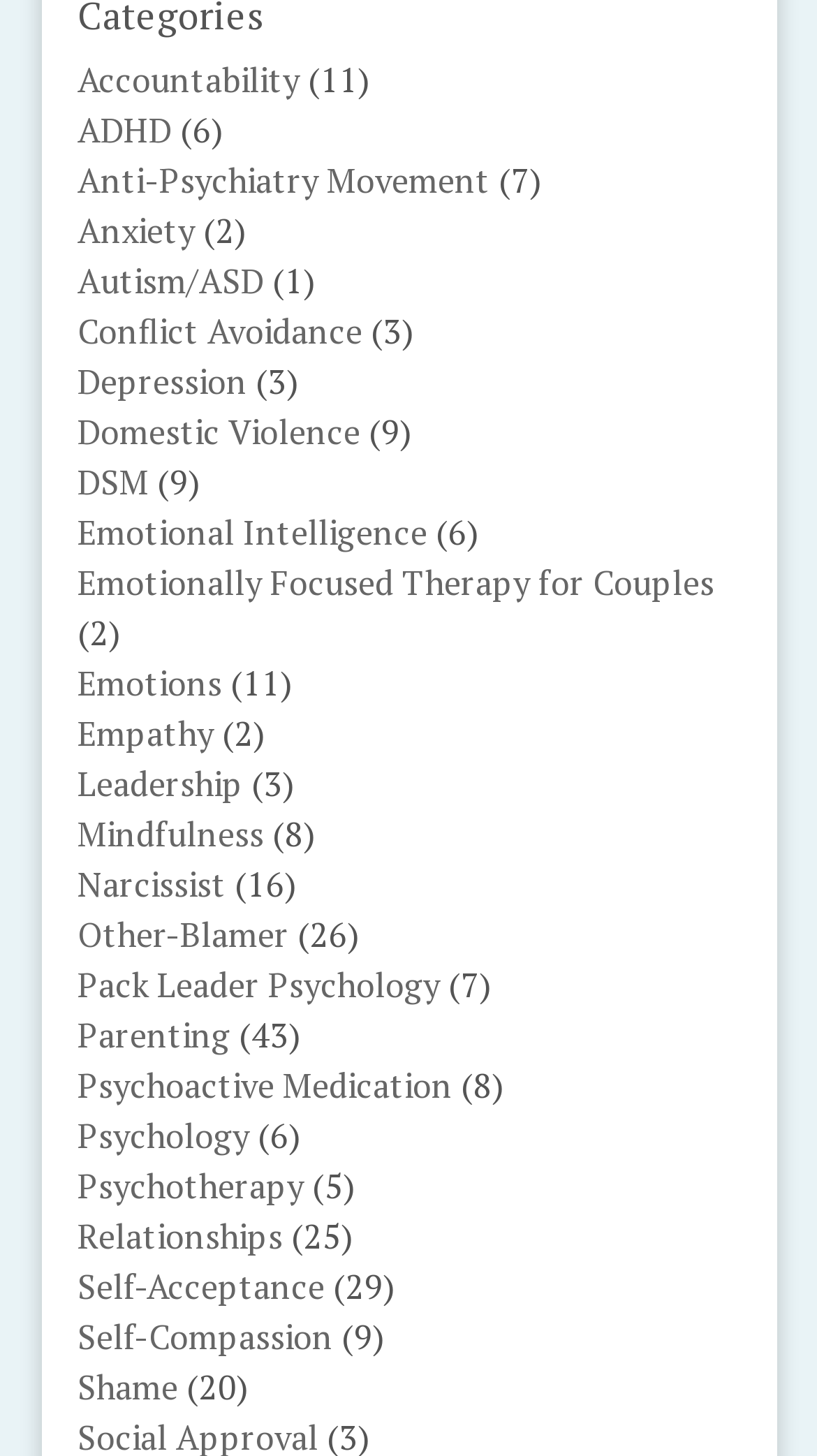Determine the bounding box coordinates of the region I should click to achieve the following instruction: "Learn about Psychotherapy". Ensure the bounding box coordinates are four float numbers between 0 and 1, i.e., [left, top, right, bottom].

[0.095, 0.799, 0.372, 0.831]